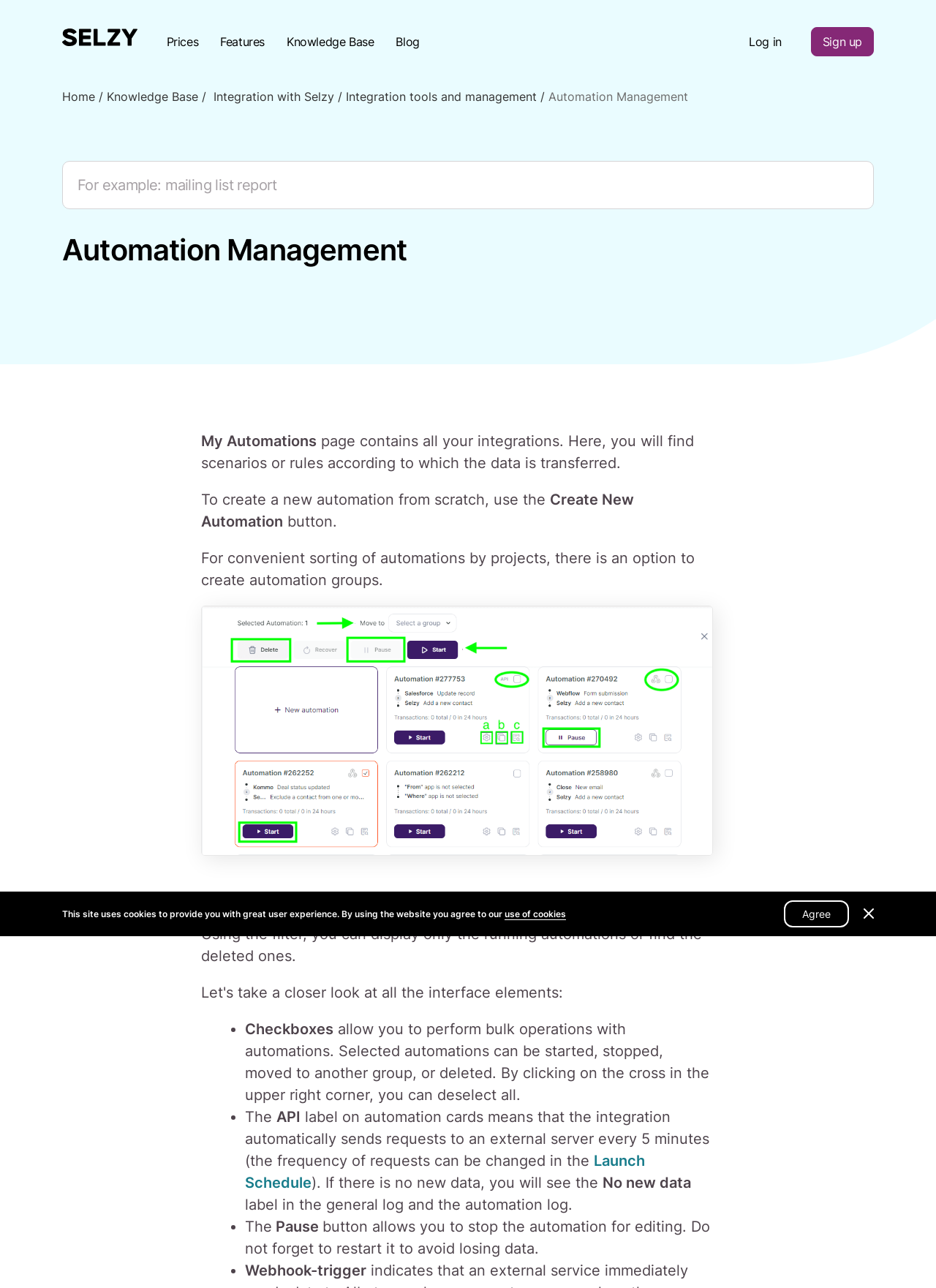Describe all the significant parts and information present on the webpage.

The webpage is about Automation Management in Selzy, with a focus on the My Automations page. At the top, there is a navigation bar with links to Selzy, Prices, Features, Knowledge Base, Blog, Log in, and Sign up. Below the navigation bar, there is a secondary navigation menu with links to Home, Knowledge Base, Integration with Selzy, and Integration tools and management.

The main content area is divided into sections. The first section has a heading "Automation Management" and a search bar at the top. Below the search bar, there is a brief introduction to the My Automations page, which contains all the user's integrations. The user can create a new automation from scratch using the "Create New Automation" button.

The next section explains the features of the My Automations interface, including options to pause, start, and delete automations, create groups, change automation settings, copy an automation, and view the automation log. There is an image illustrating this interface.

The following sections provide more details about using the filter to display running or deleted automations, using checkboxes for bulk operations, and understanding the API label on automation cards. There are also explanations about the Launch Schedule feature and the No new data label in the general log and automation log.

At the bottom of the page, there is a notice about the site's use of cookies, with a link to learn more about the use of cookies. There is also an "Agree" button and a small image.